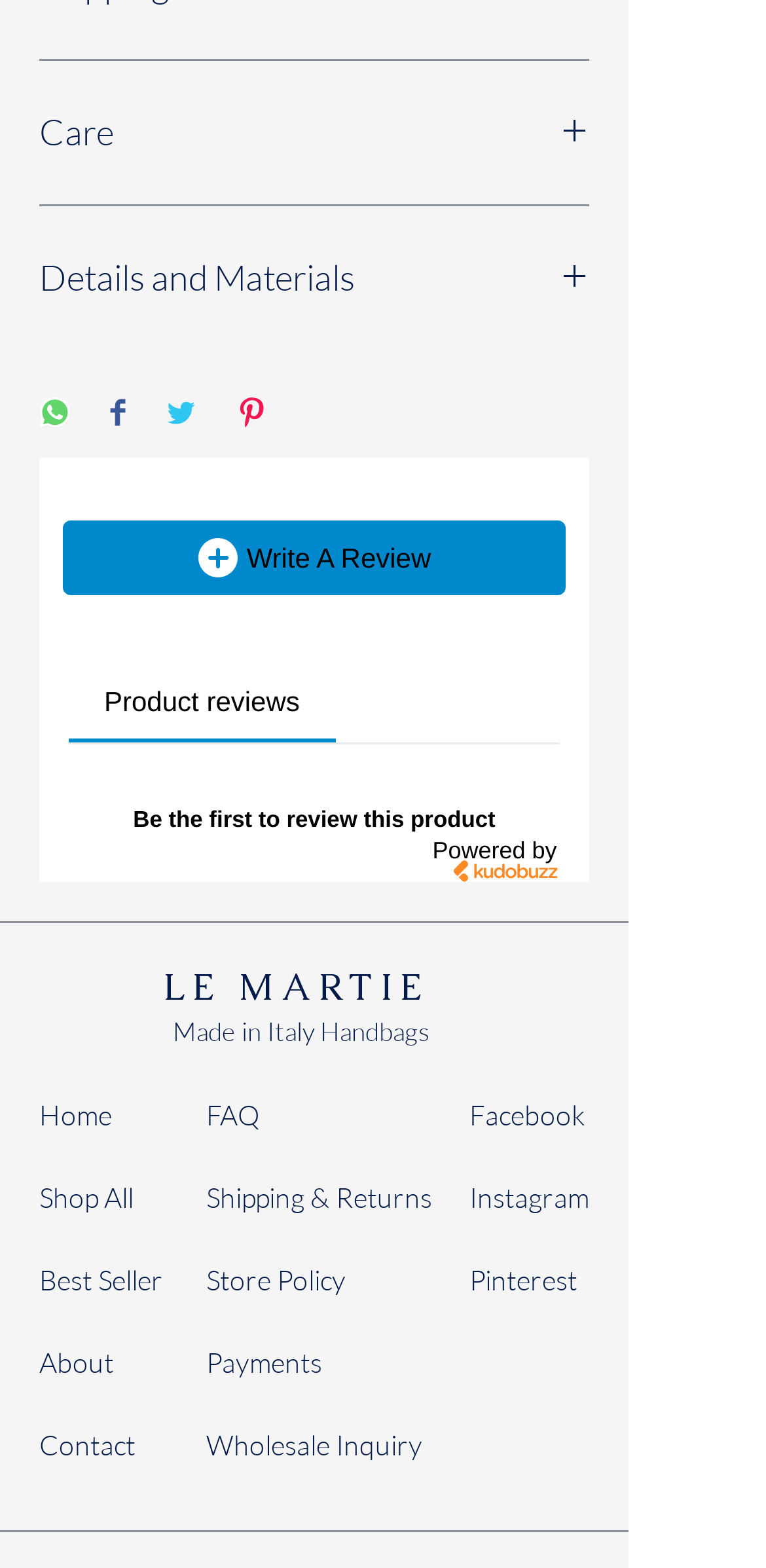Identify the bounding box of the UI element that matches this description: "Datenschutzerklärung".

None